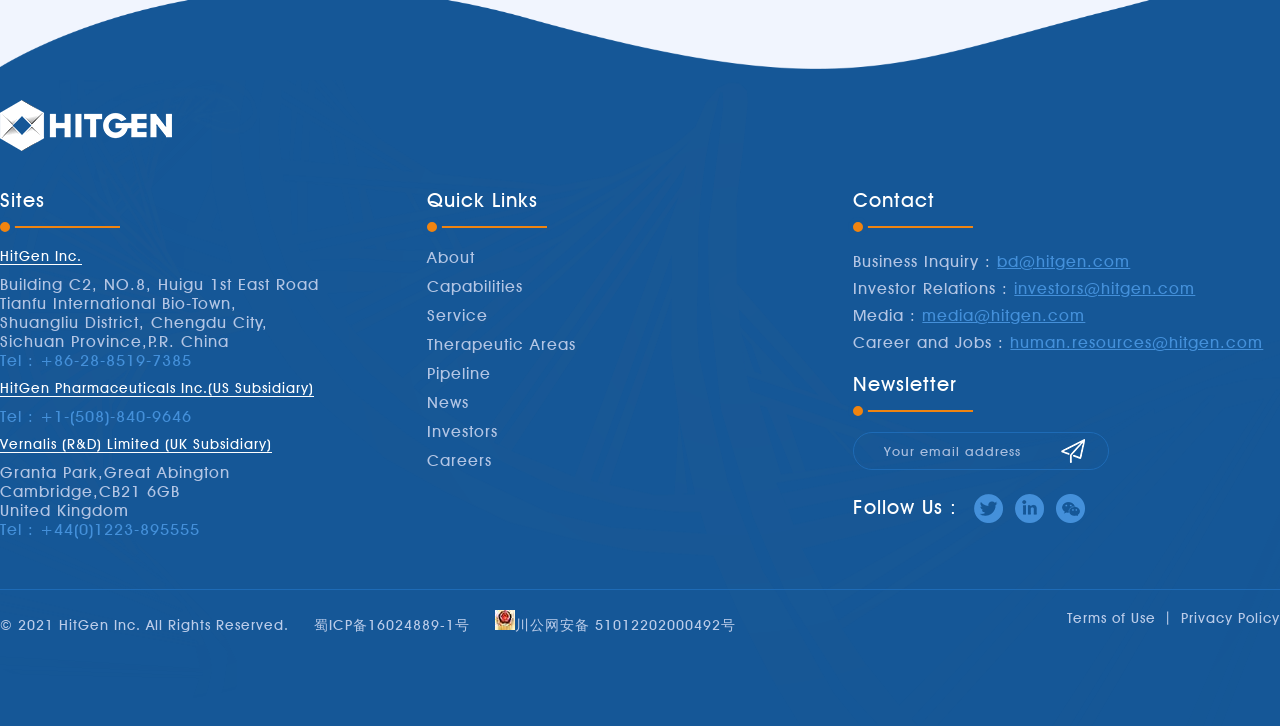Find the bounding box coordinates for the HTML element described in this sentence: "Vernalis (R&D) Limited (UK Subsidiary)". Provide the coordinates as four float numbers between 0 and 1, in the format [left, top, right, bottom].

[0.0, 0.6, 0.212, 0.622]